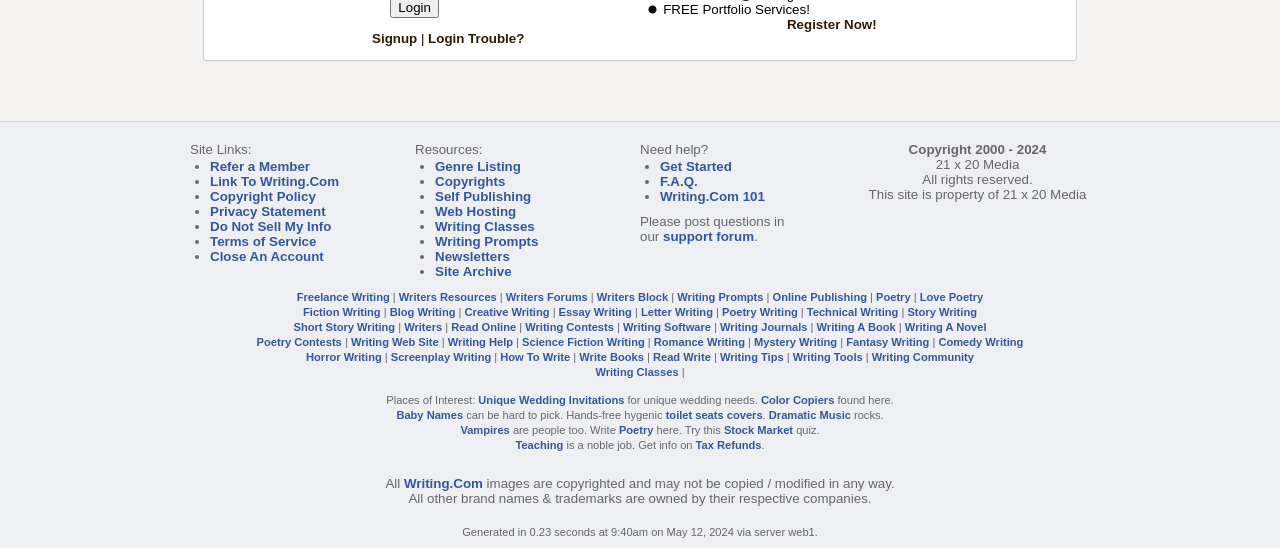Locate the bounding box coordinates of the element I should click to achieve the following instruction: "Explore freelance writing resources".

[0.232, 0.531, 0.304, 0.553]